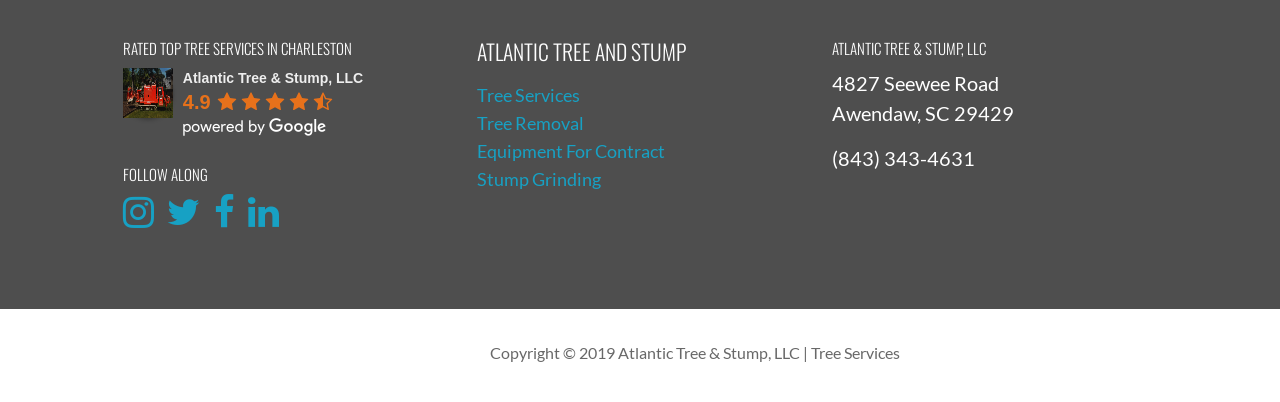Given the description "Equipment For Contract", provide the bounding box coordinates of the corresponding UI element.

[0.373, 0.348, 0.52, 0.403]